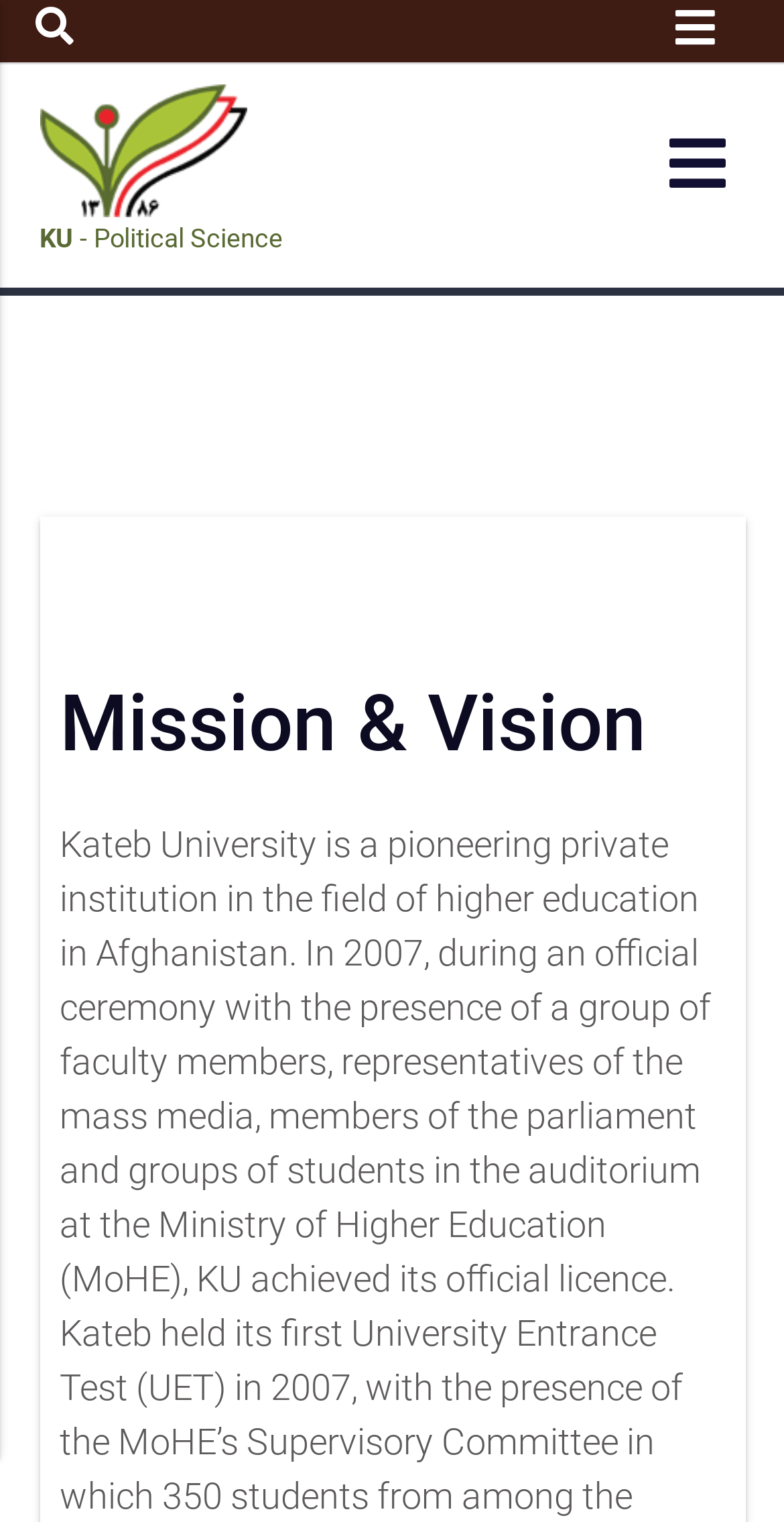Please locate the UI element described by "KU - Political Science" and provide its bounding box coordinates.

[0.05, 0.042, 0.378, 0.17]